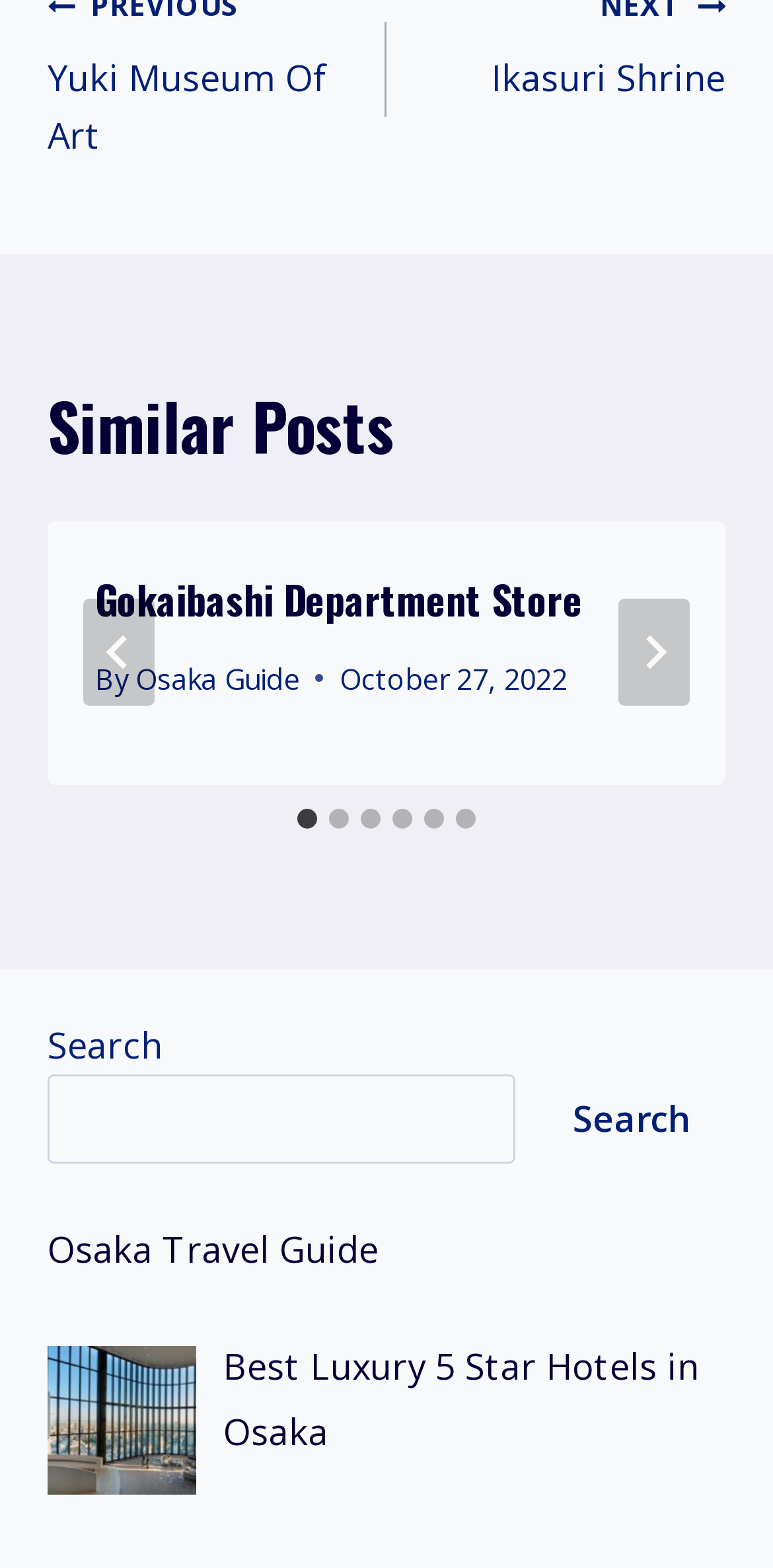Pinpoint the bounding box coordinates of the element to be clicked to execute the instruction: "Search".

[0.695, 0.685, 0.938, 0.742]